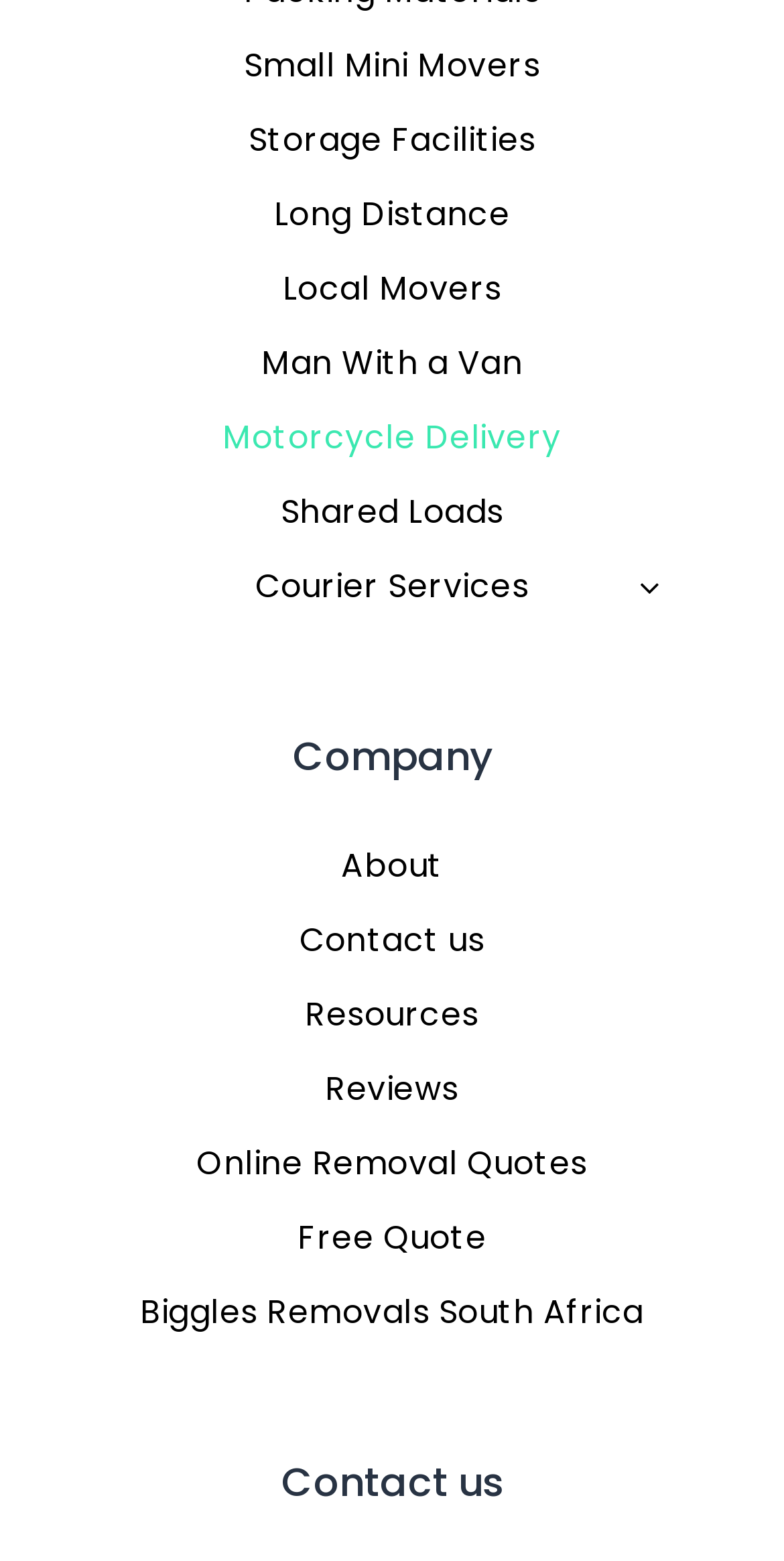Answer the question below in one word or phrase:
How many links are under the 'Company' navigation?

8